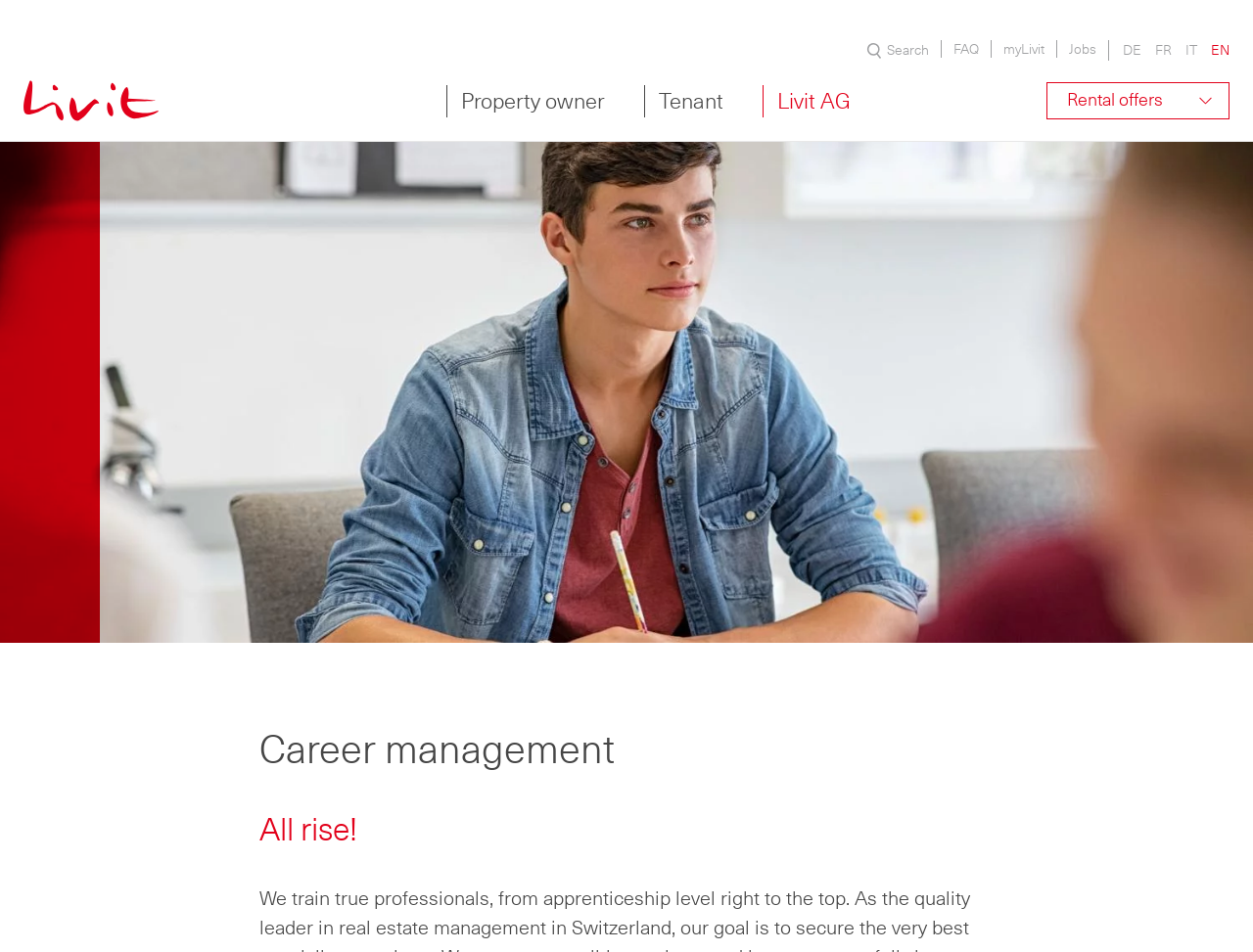How many links are there in the top navigation bar?
Please provide a single word or phrase based on the screenshot.

5